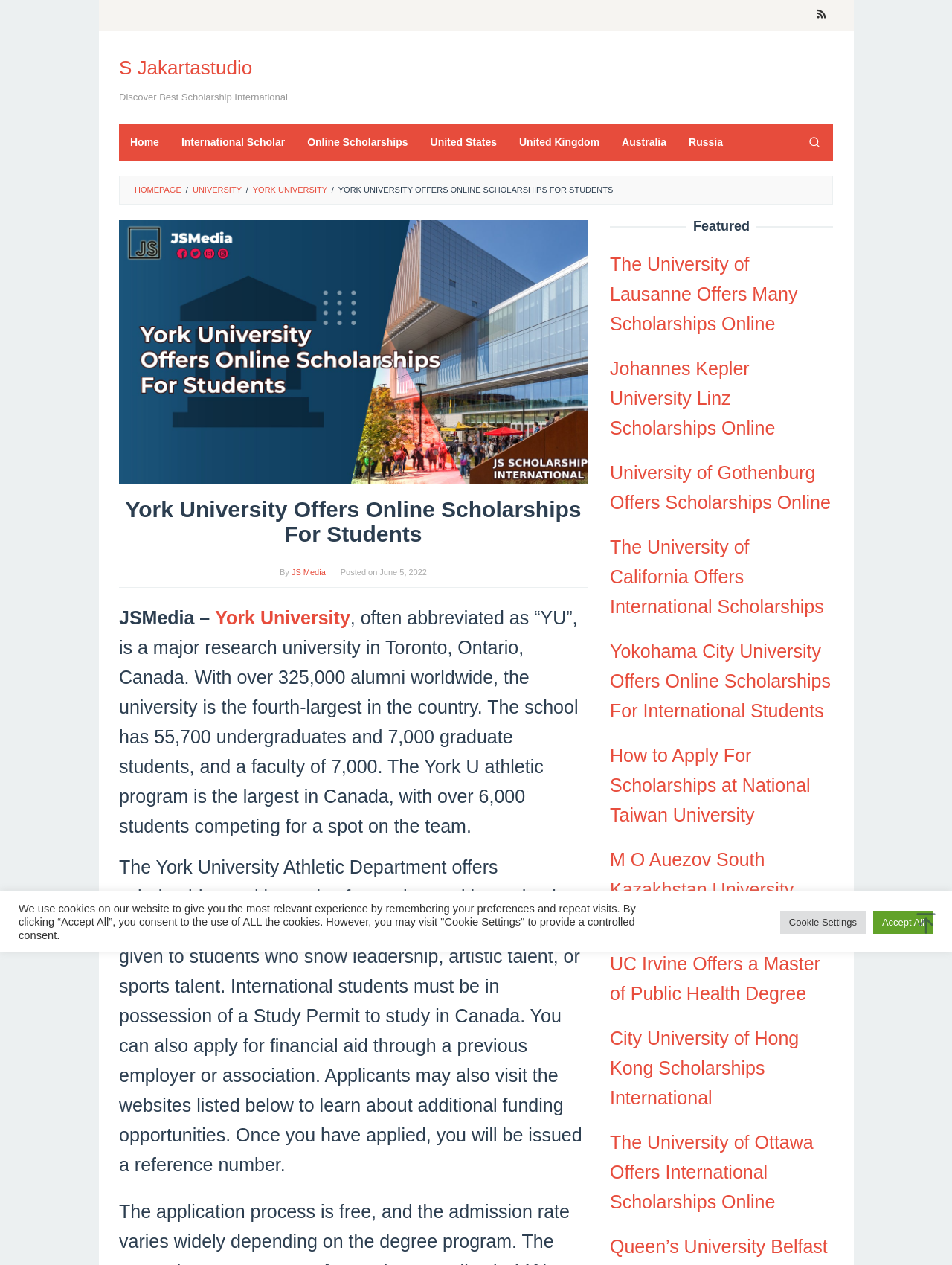Please identify the bounding box coordinates of the element that needs to be clicked to execute the following command: "Read about York University". Provide the bounding box using four float numbers between 0 and 1, formatted as [left, top, right, bottom].

[0.226, 0.48, 0.368, 0.496]